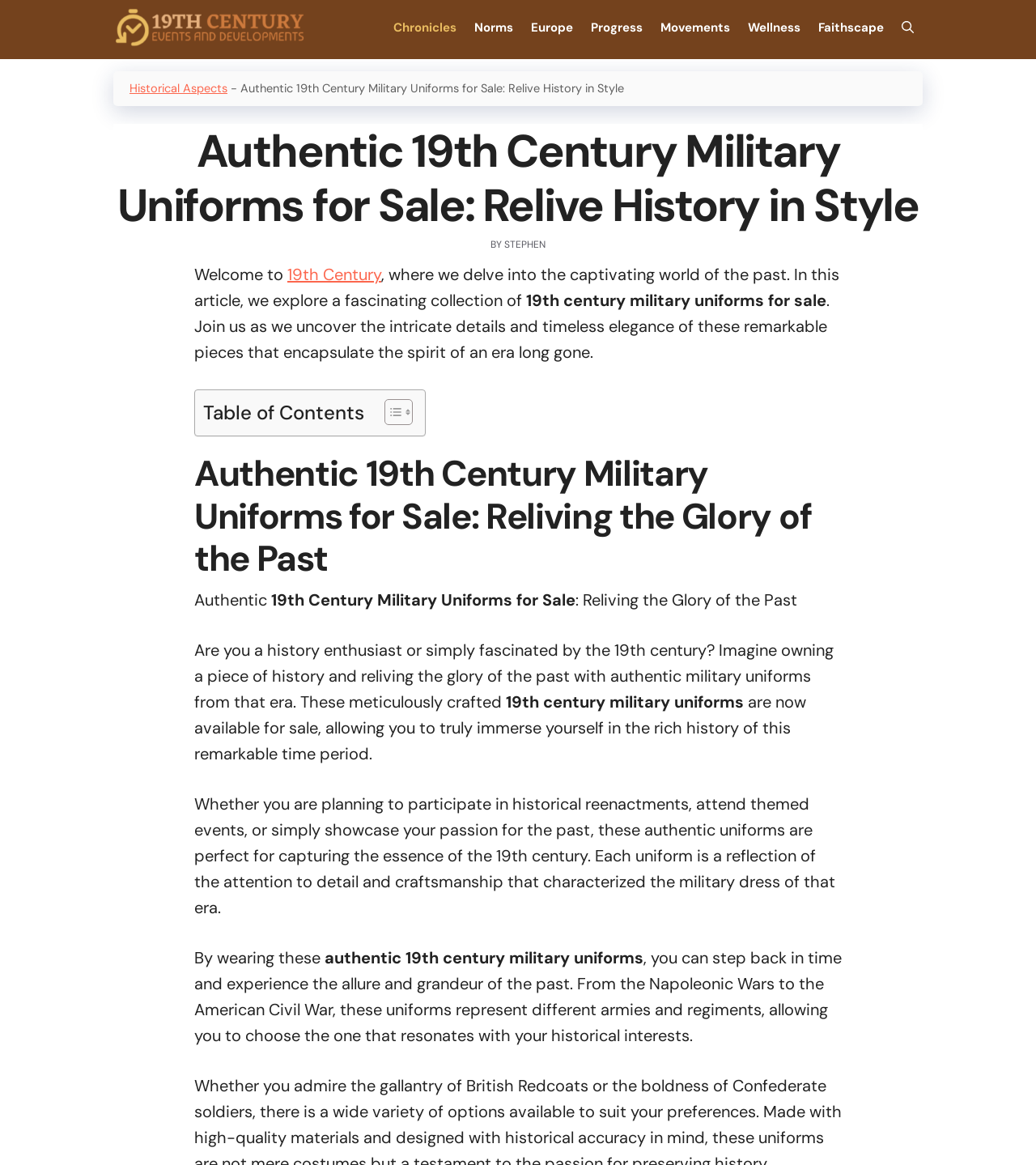What type of content is presented on this webpage?
Answer with a single word or phrase by referring to the visual content.

Historical information and product description